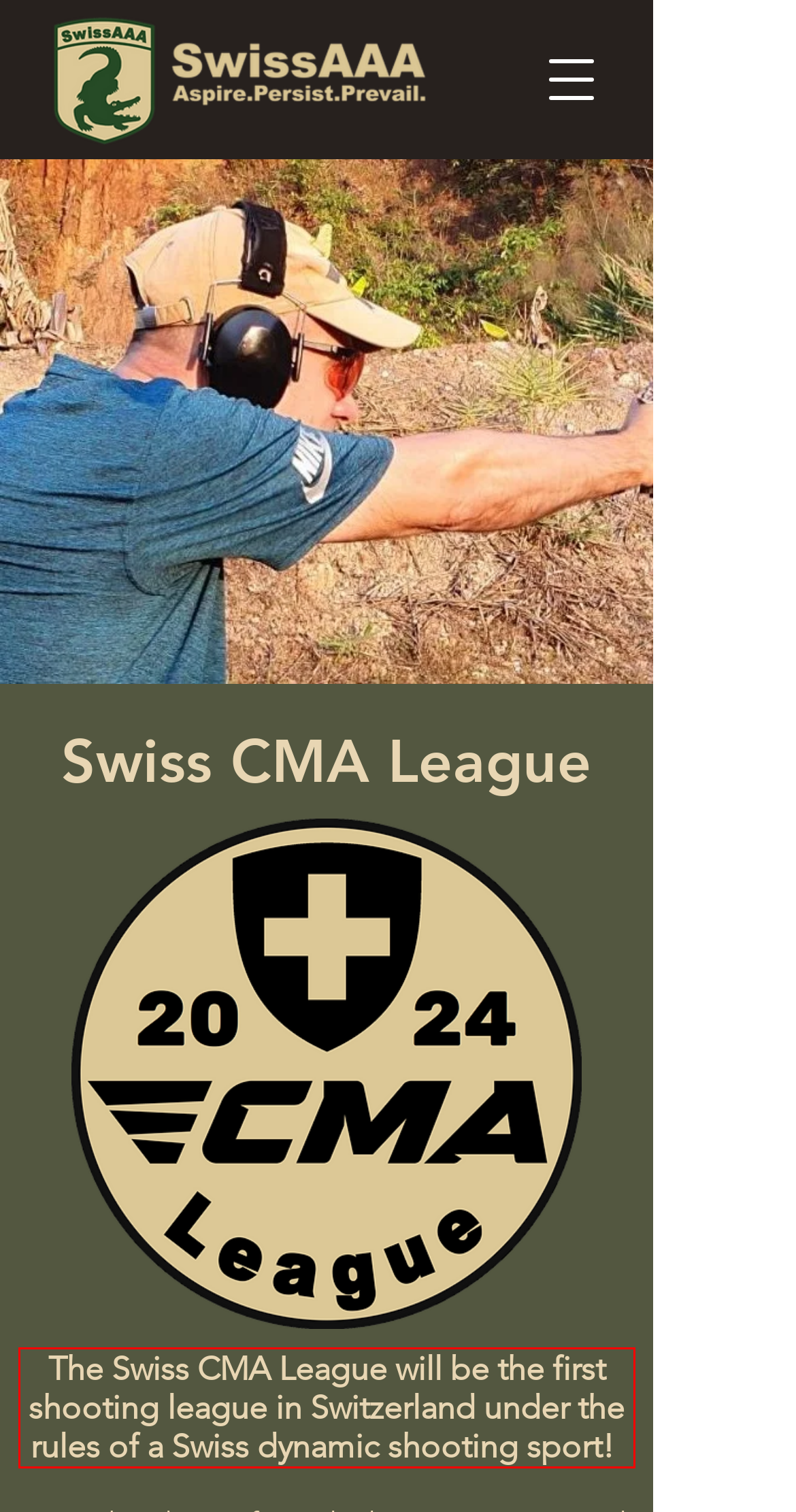Using the provided webpage screenshot, recognize the text content in the area marked by the red bounding box.

The Swiss CMA League will be the first shooting league in Switzerland under the rules of a Swiss dynamic shooting sport!